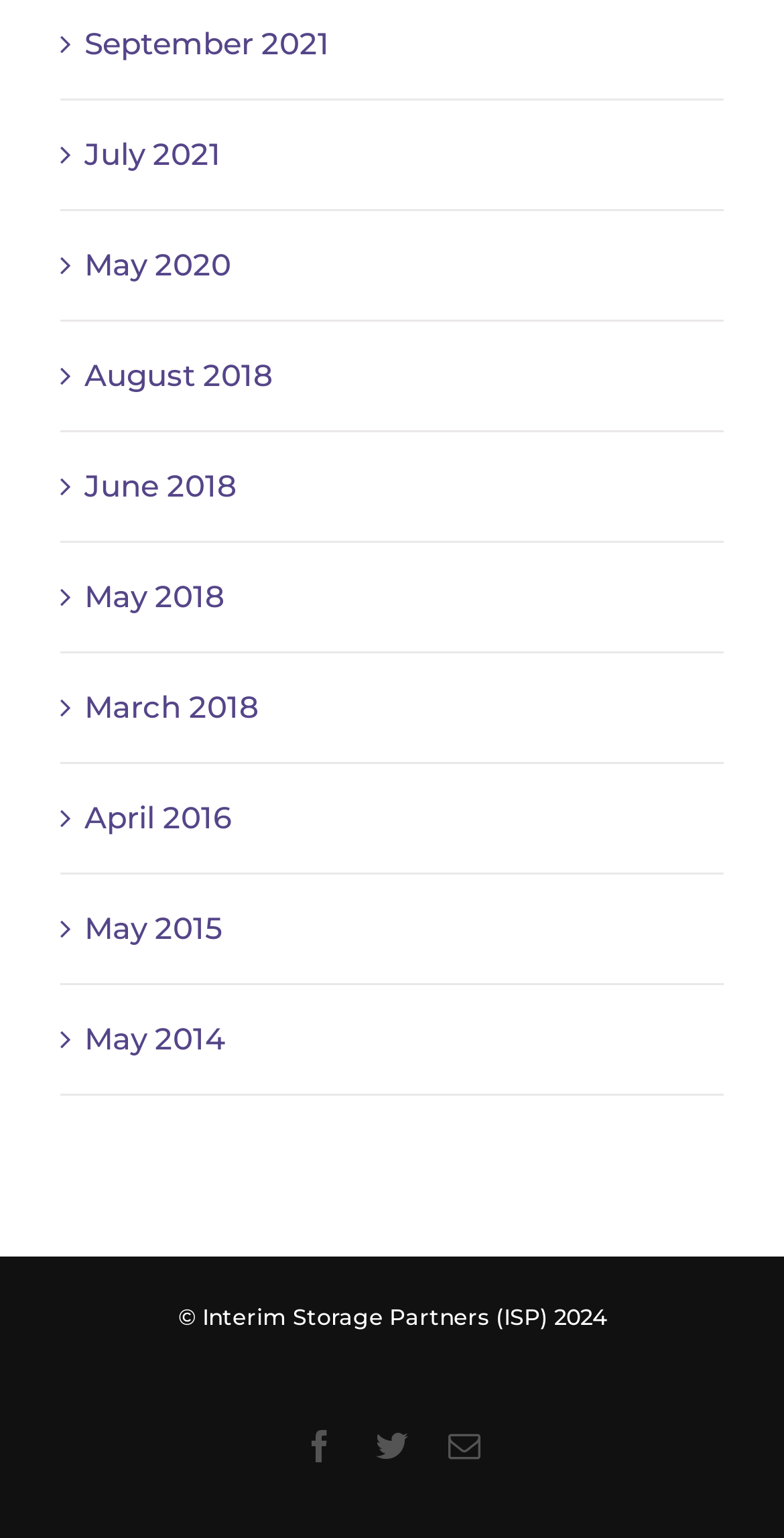Look at the image and answer the question in detail:
What is the copyright year of Interim Storage Partners?

I found the copyright information at the bottom of the webpage, which states '© Interim Storage Partners (ISP) 2024'.